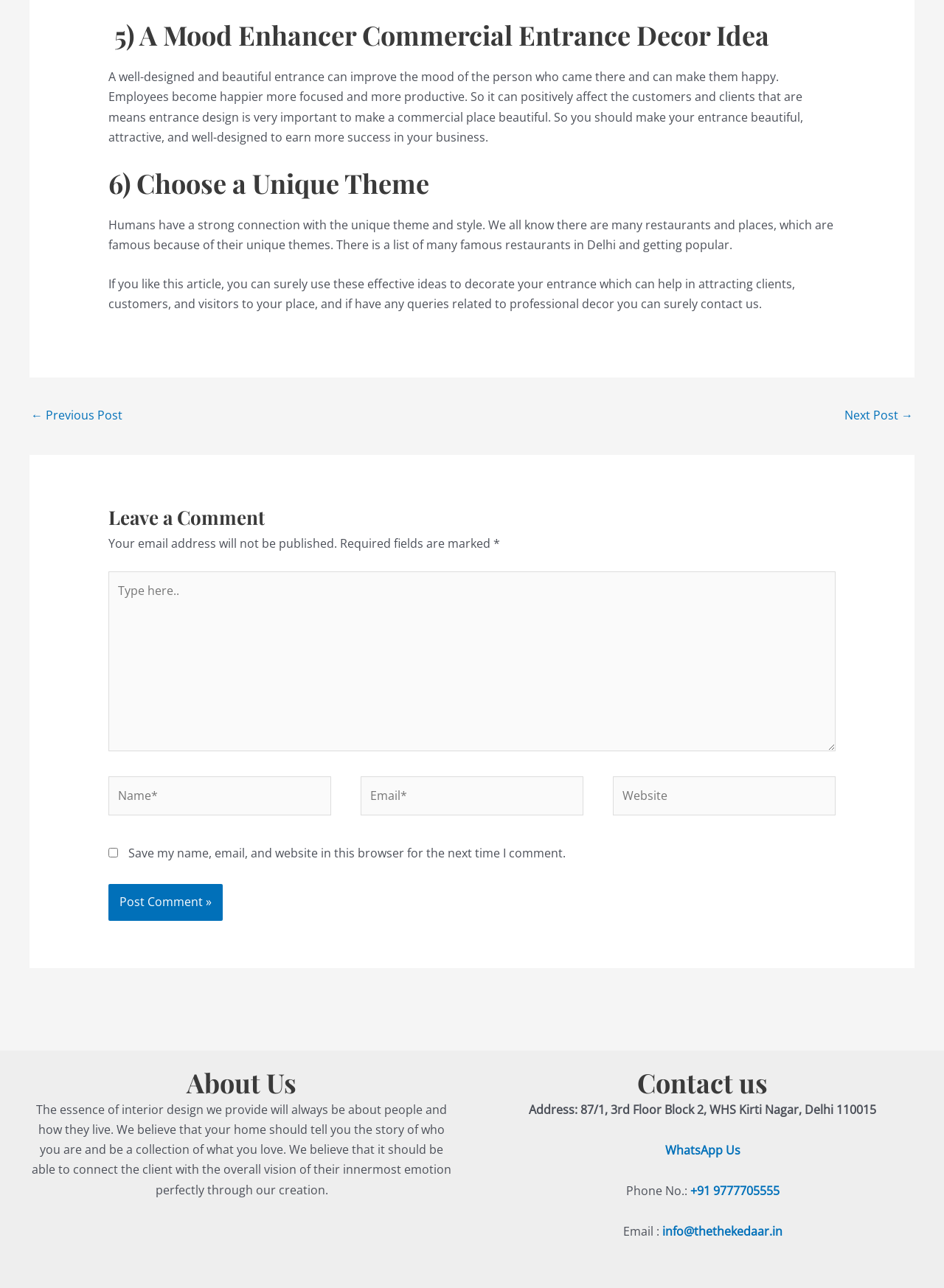Identify the bounding box for the UI element described as: "+91 9777705555". Ensure the coordinates are four float numbers between 0 and 1, formatted as [left, top, right, bottom].

[0.731, 0.918, 0.825, 0.931]